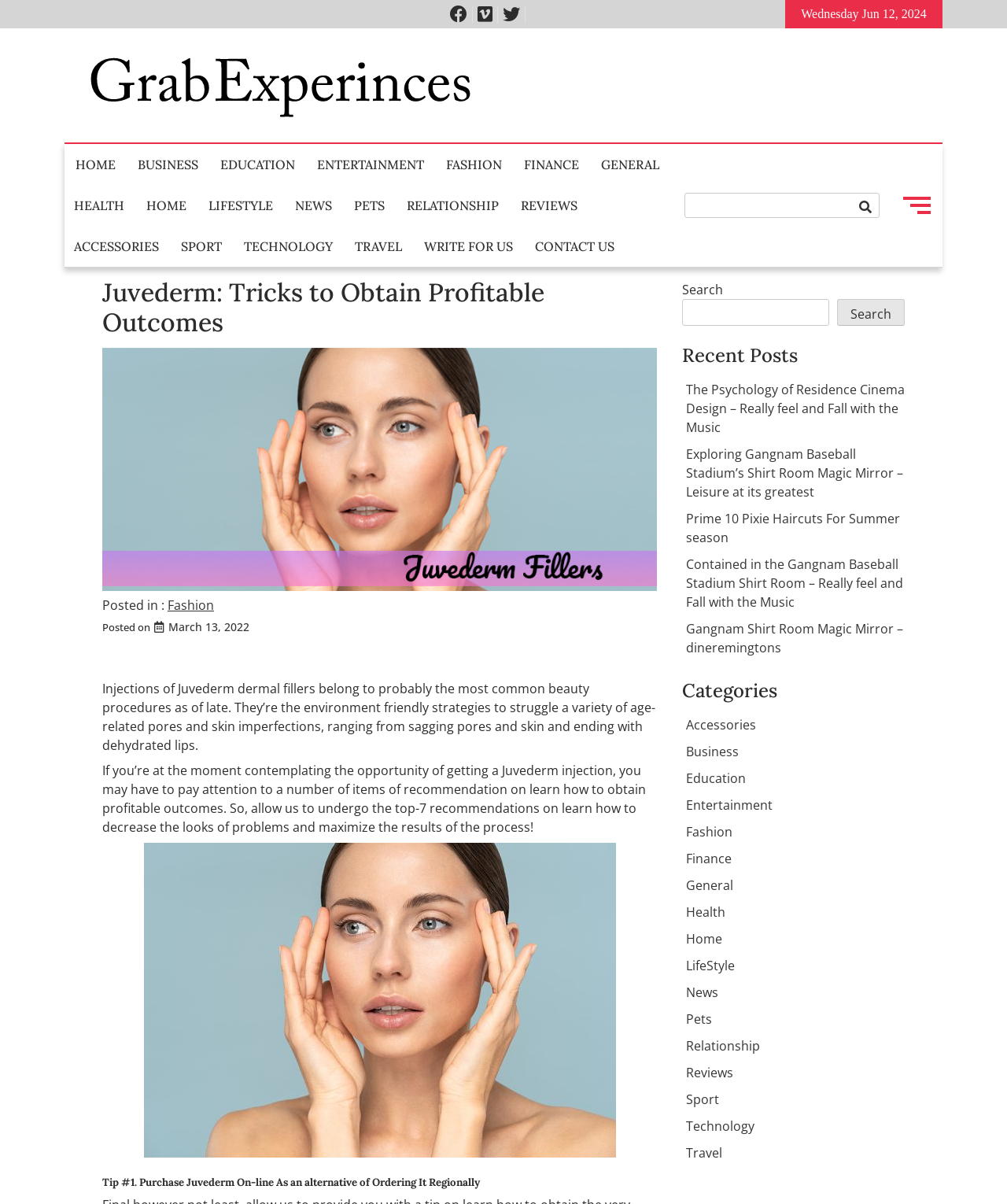Please find the bounding box coordinates of the element that must be clicked to perform the given instruction: "Explore the 'Fashion' category". The coordinates should be four float numbers from 0 to 1, i.e., [left, top, right, bottom].

[0.681, 0.683, 0.727, 0.698]